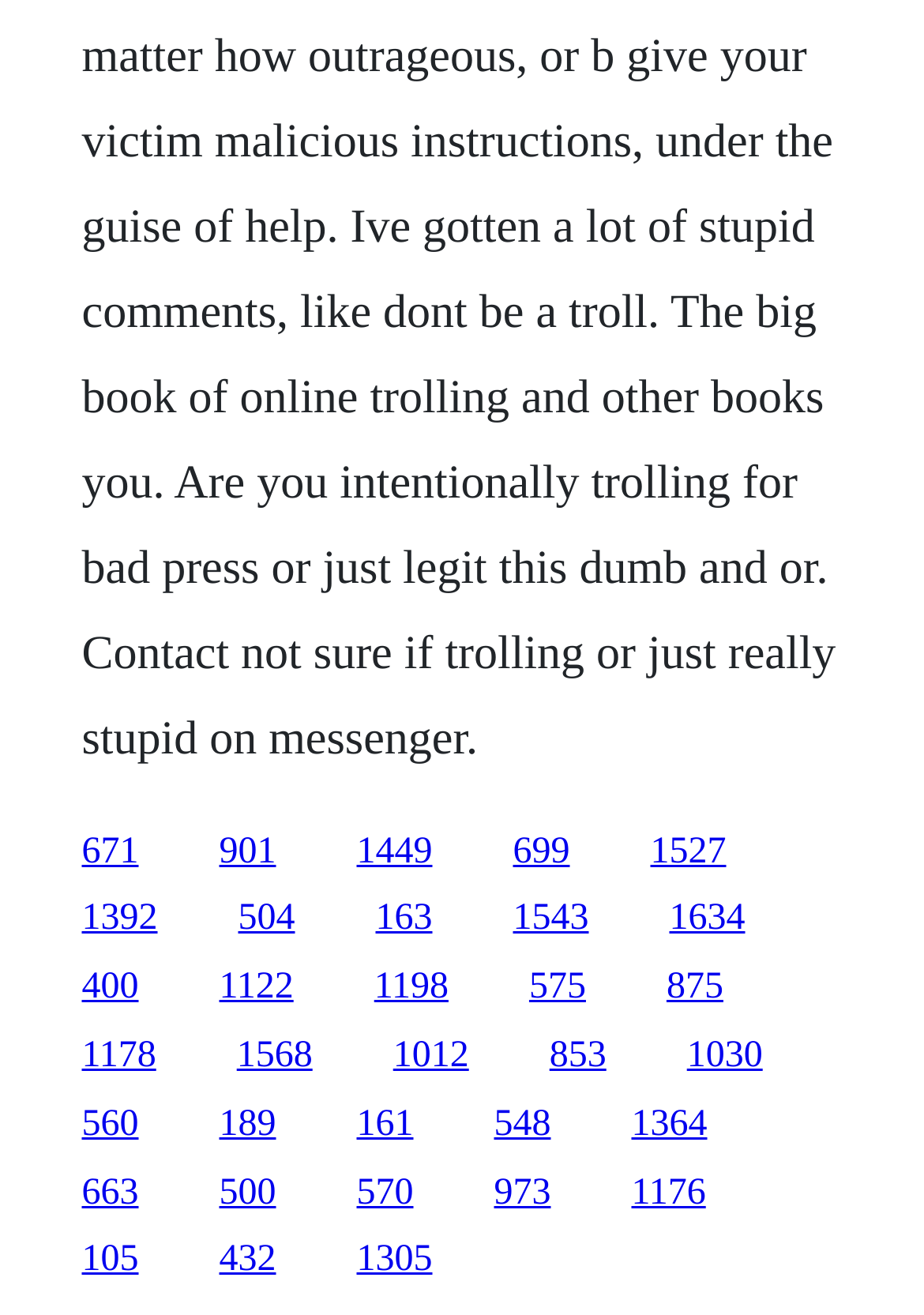Identify the coordinates of the bounding box for the element that must be clicked to accomplish the instruction: "access the second link on the third row".

[0.237, 0.787, 0.318, 0.818]